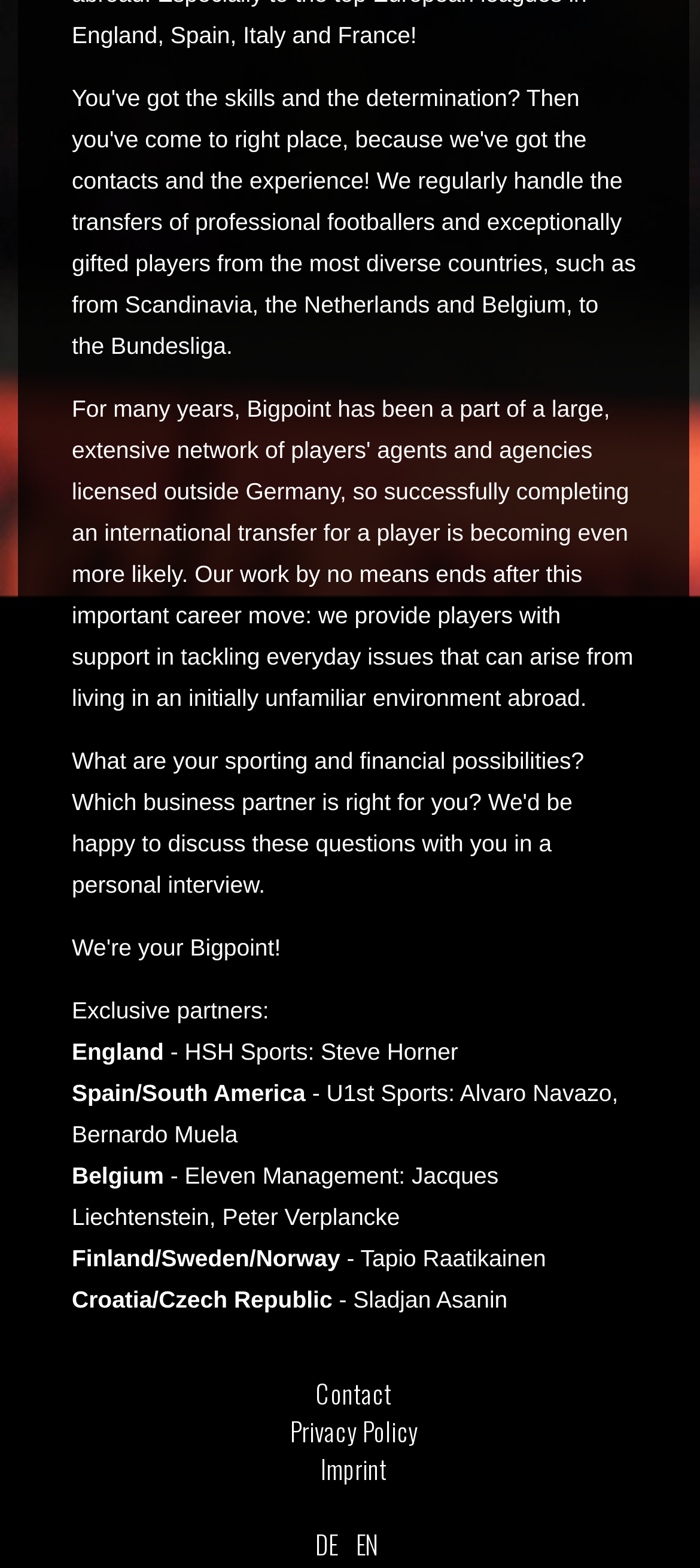Provide the bounding box coordinates in the format (top-left x, top-left y, bottom-right x, bottom-right y). All values are floating point numbers between 0 and 1. Determine the bounding box coordinate of the UI element described as: Thai Translation Services

None